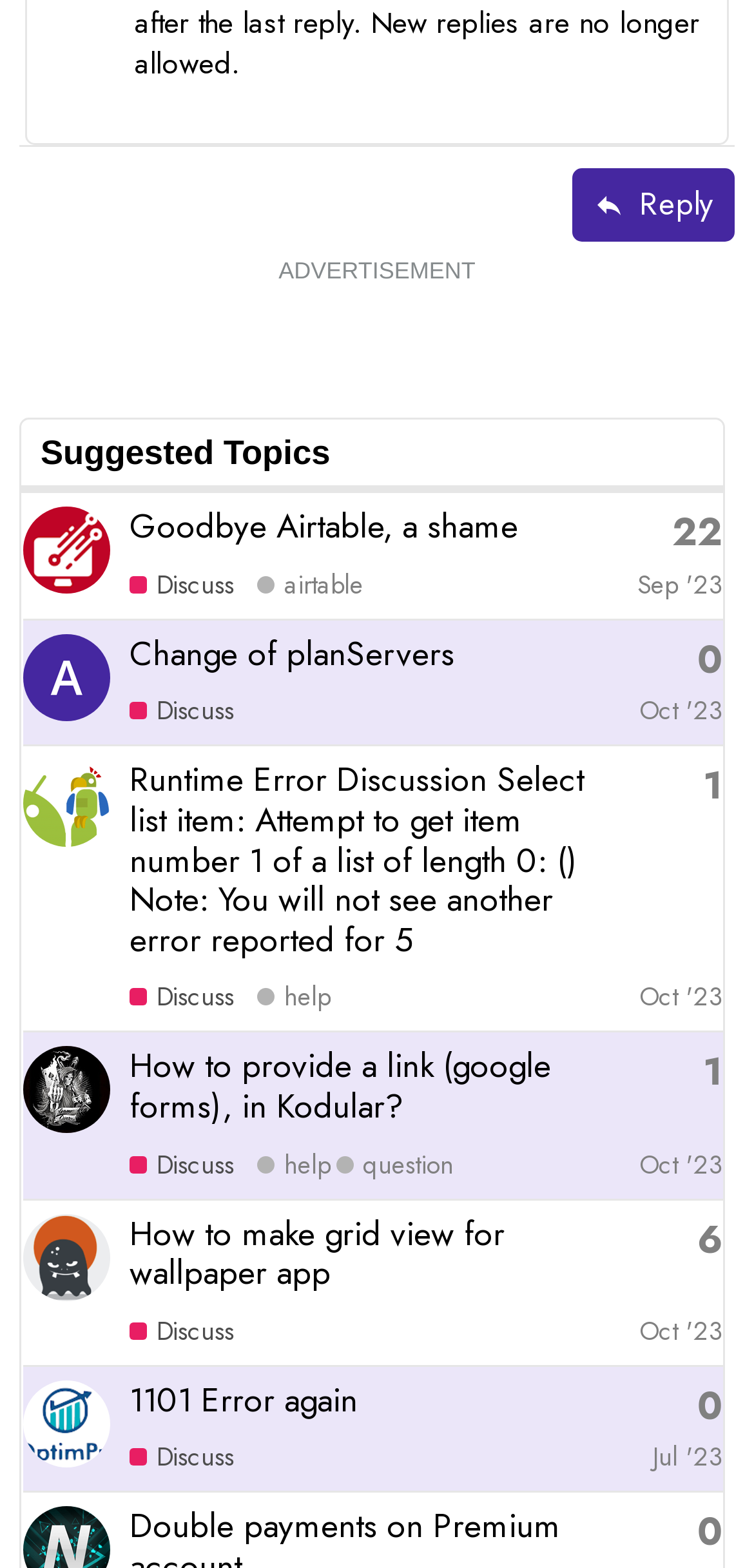Find the bounding box of the UI element described as follows: "Discuss".

[0.172, 0.362, 0.31, 0.385]